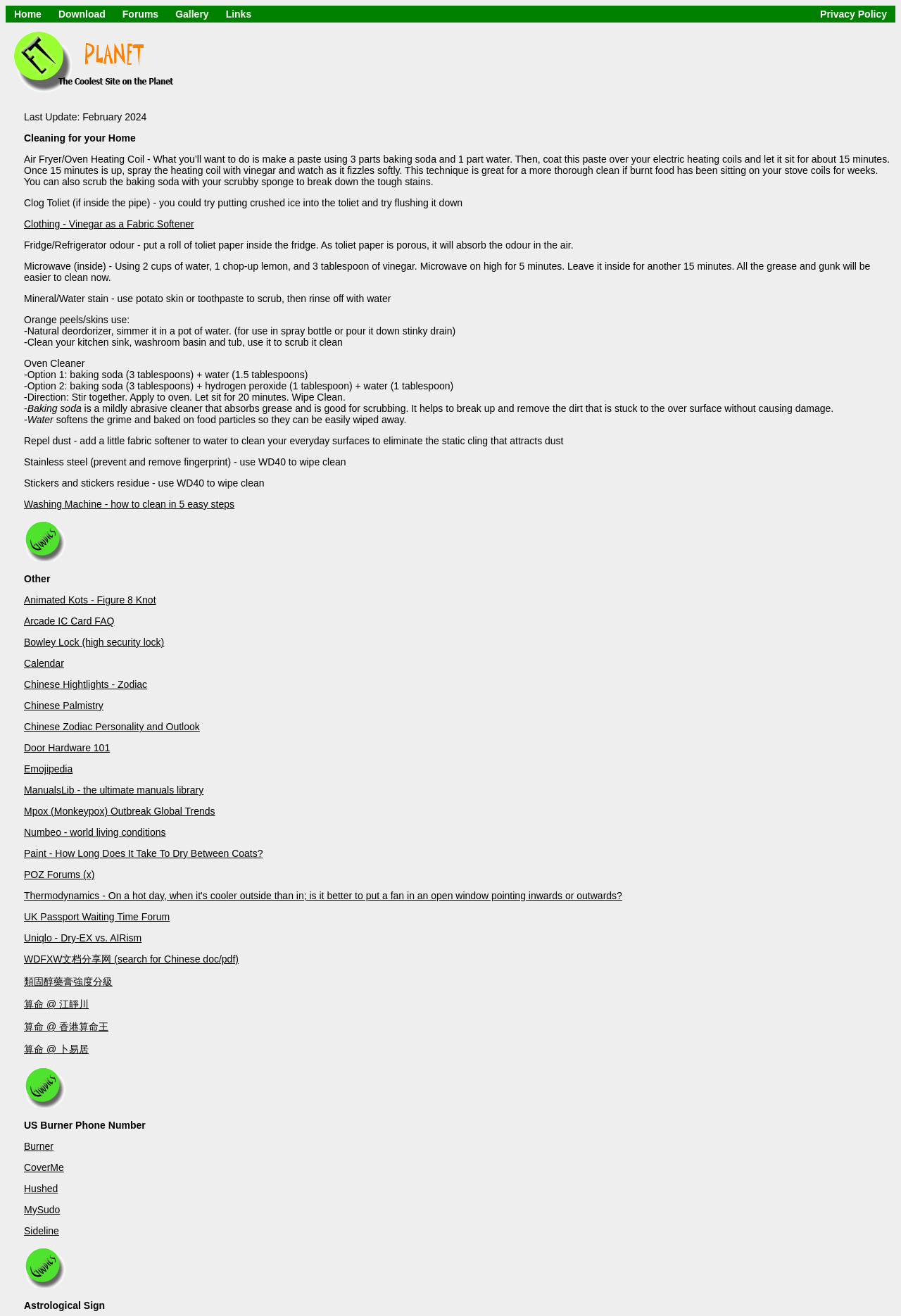What is the alternative to water for softening grime and baked on food particles?
Answer the question with a single word or phrase by looking at the picture.

Fabric softener